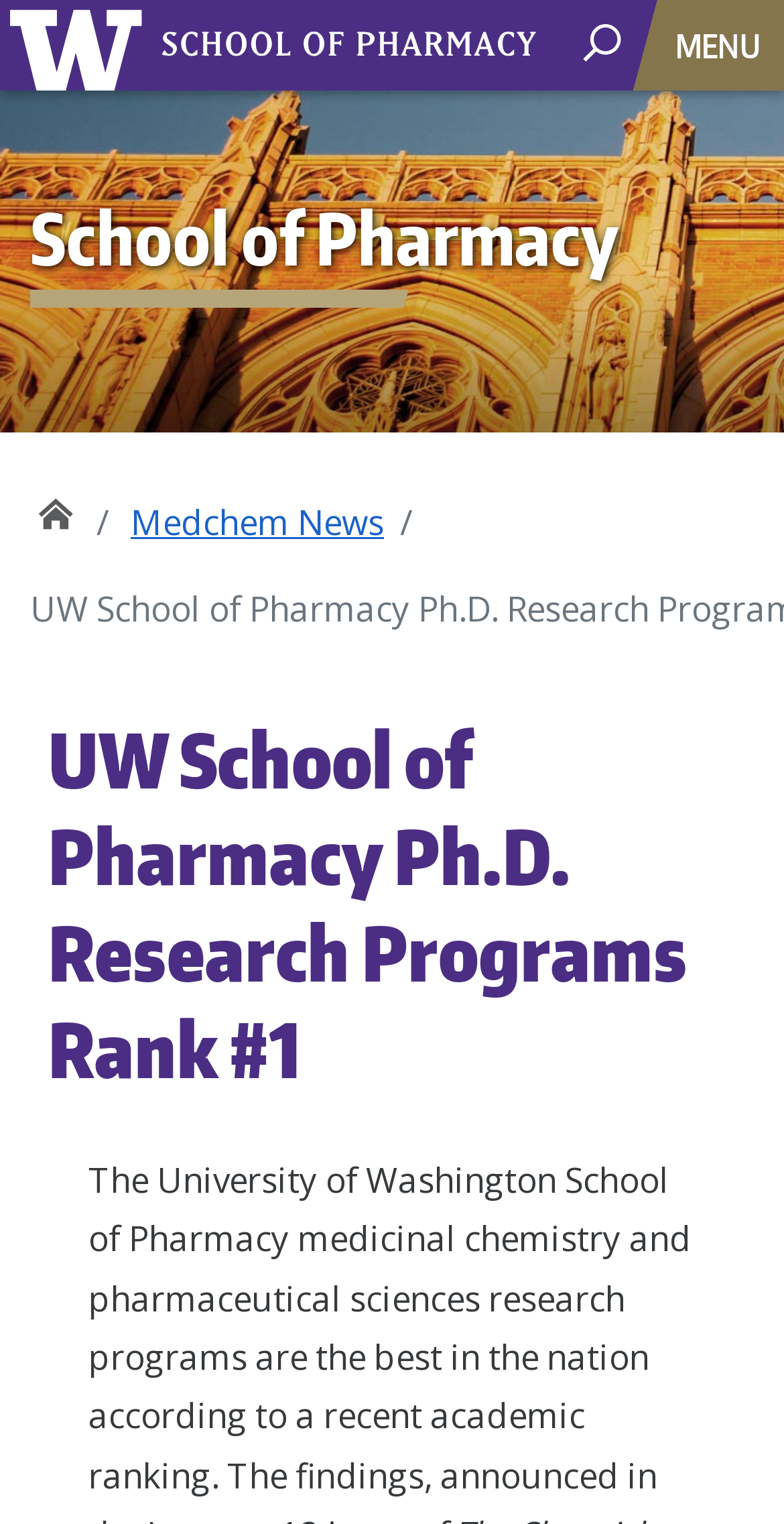What is the name of the school?
Relying on the image, give a concise answer in one word or a brief phrase.

UW School of Pharmacy